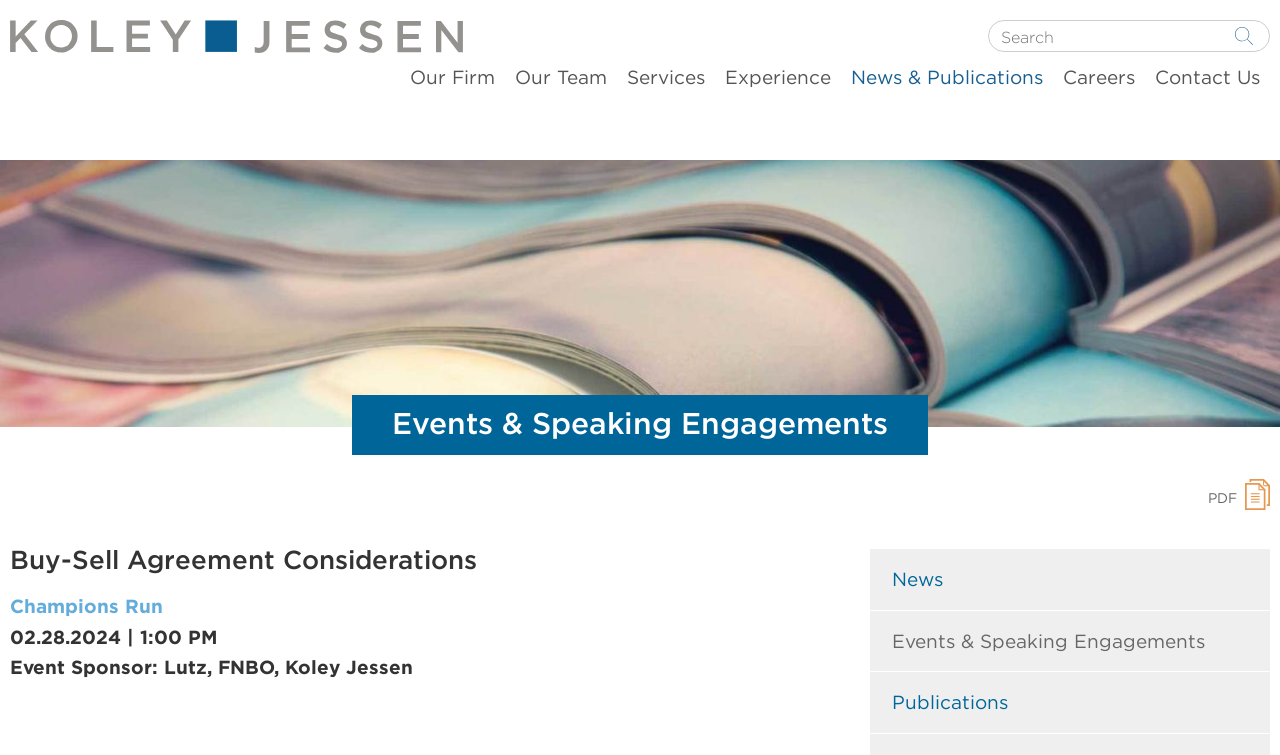Carefully examine the image and provide an in-depth answer to the question: What is the purpose of the textbox on the top-right corner?

The textbox on the top-right corner has a placeholder text 'Search Keyword' and is accompanied by a search button, indicating that it is used for searching purposes.